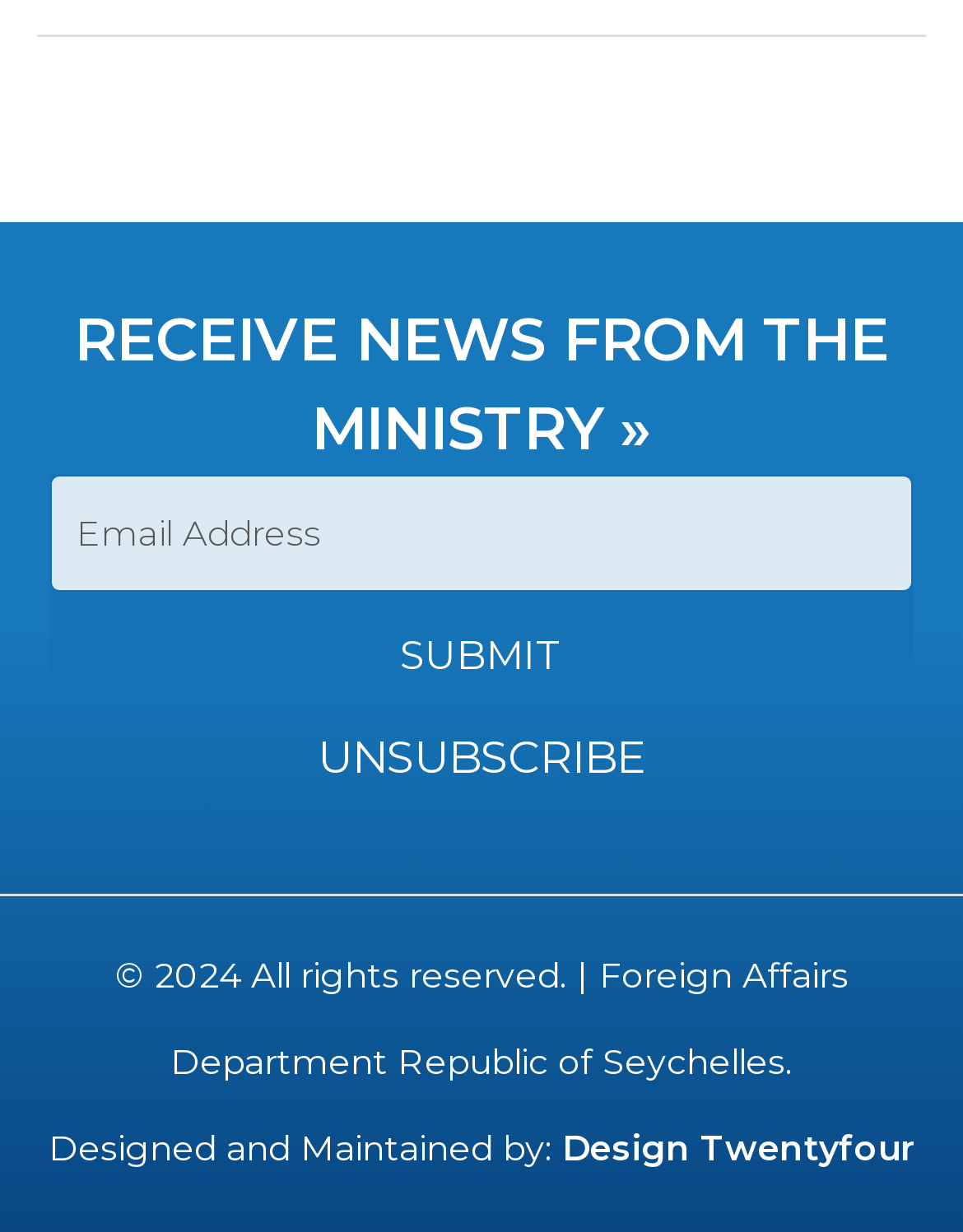Based on the element description Design Twentyfour, identify the bounding box of the UI element in the given webpage screenshot. The coordinates should be in the format (top-left x, top-left y, bottom-right x, bottom-right y) and must be between 0 and 1.

[0.583, 0.913, 0.95, 0.949]